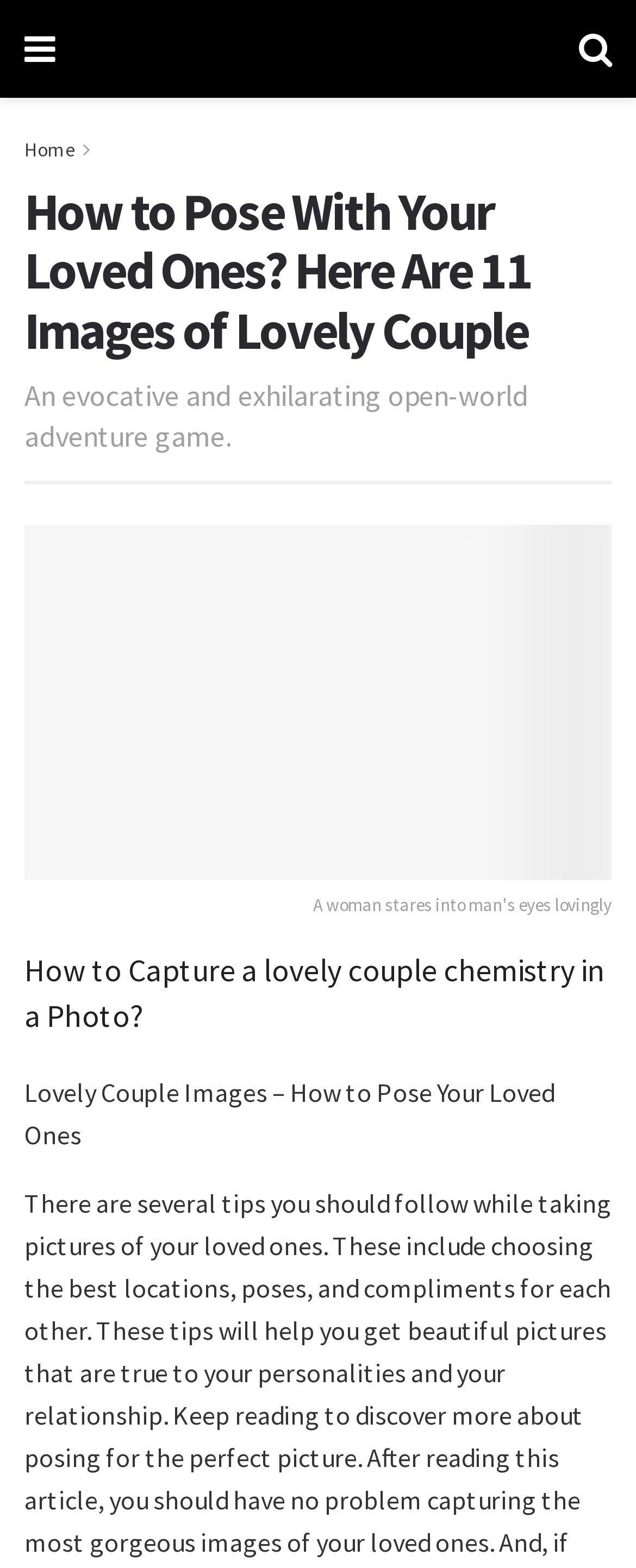How many headings are on this webpage?
Give a single word or phrase answer based on the content of the image.

2